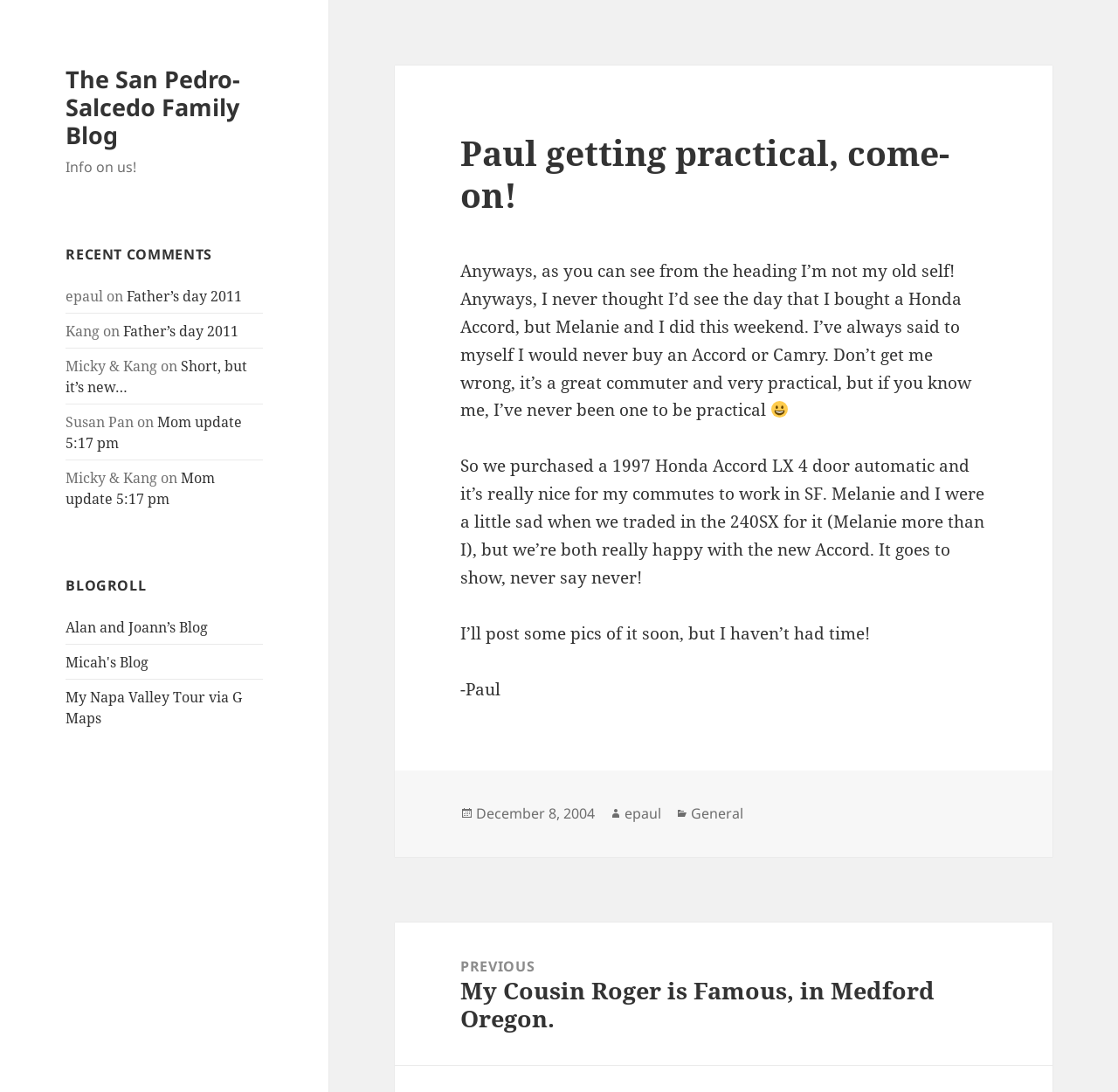Please find the bounding box coordinates of the element's region to be clicked to carry out this instruction: "Check 'Recent Comments'".

[0.059, 0.261, 0.235, 0.466]